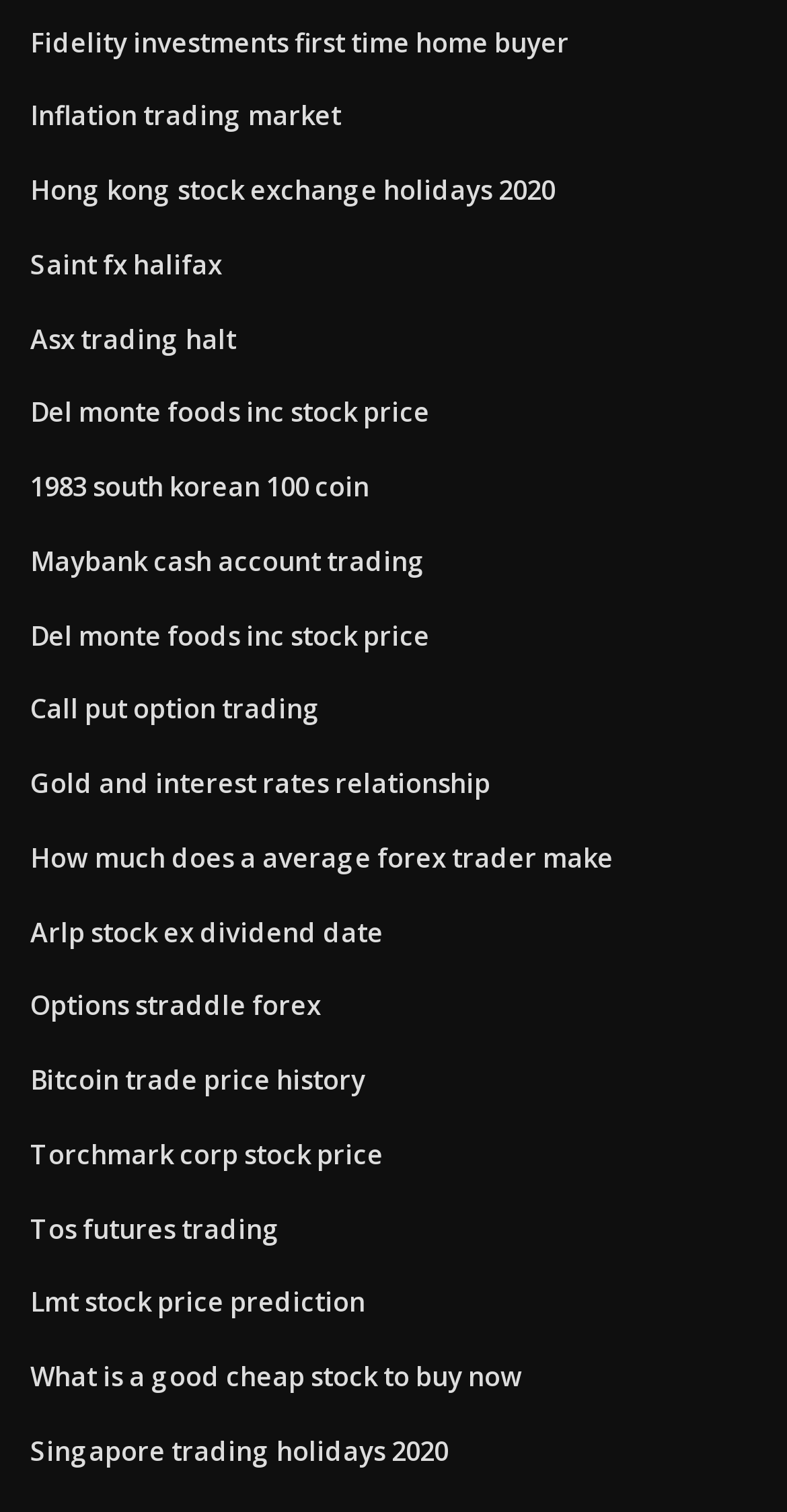Determine the bounding box coordinates for the region that must be clicked to execute the following instruction: "Check the trade price history of Bitcoin".

[0.038, 0.702, 0.464, 0.726]